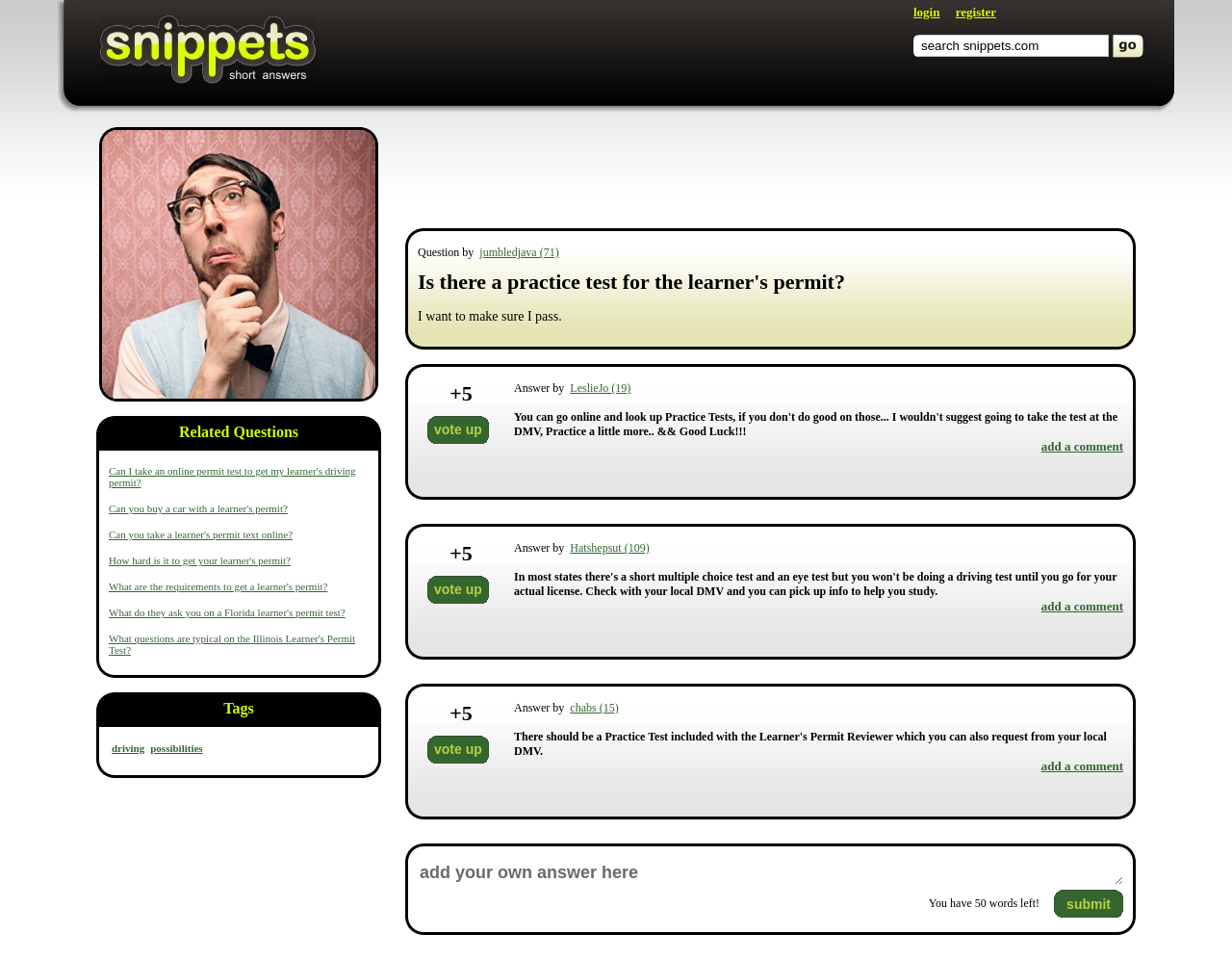Please specify the bounding box coordinates of the element that should be clicked to execute the given instruction: 'login'. Ensure the coordinates are four float numbers between 0 and 1, expressed as [left, top, right, bottom].

[0.741, 0.005, 0.763, 0.02]